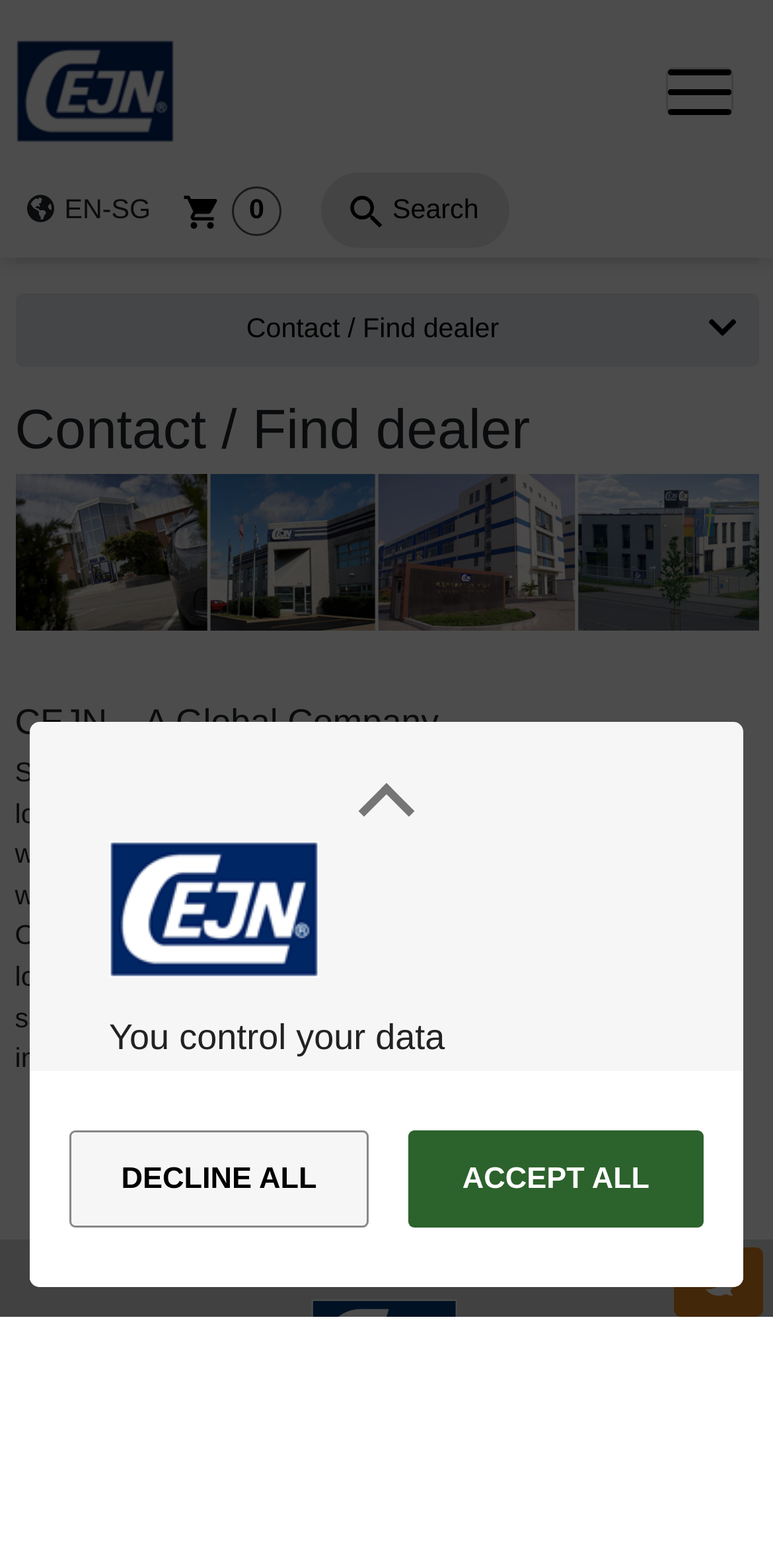Using the provided description: "parent_node: You control your data", find the bounding box coordinates of the corresponding UI element. The output should be four float numbers between 0 and 1, in the format [left, top, right, bottom].

[0.141, 0.485, 0.859, 0.536]